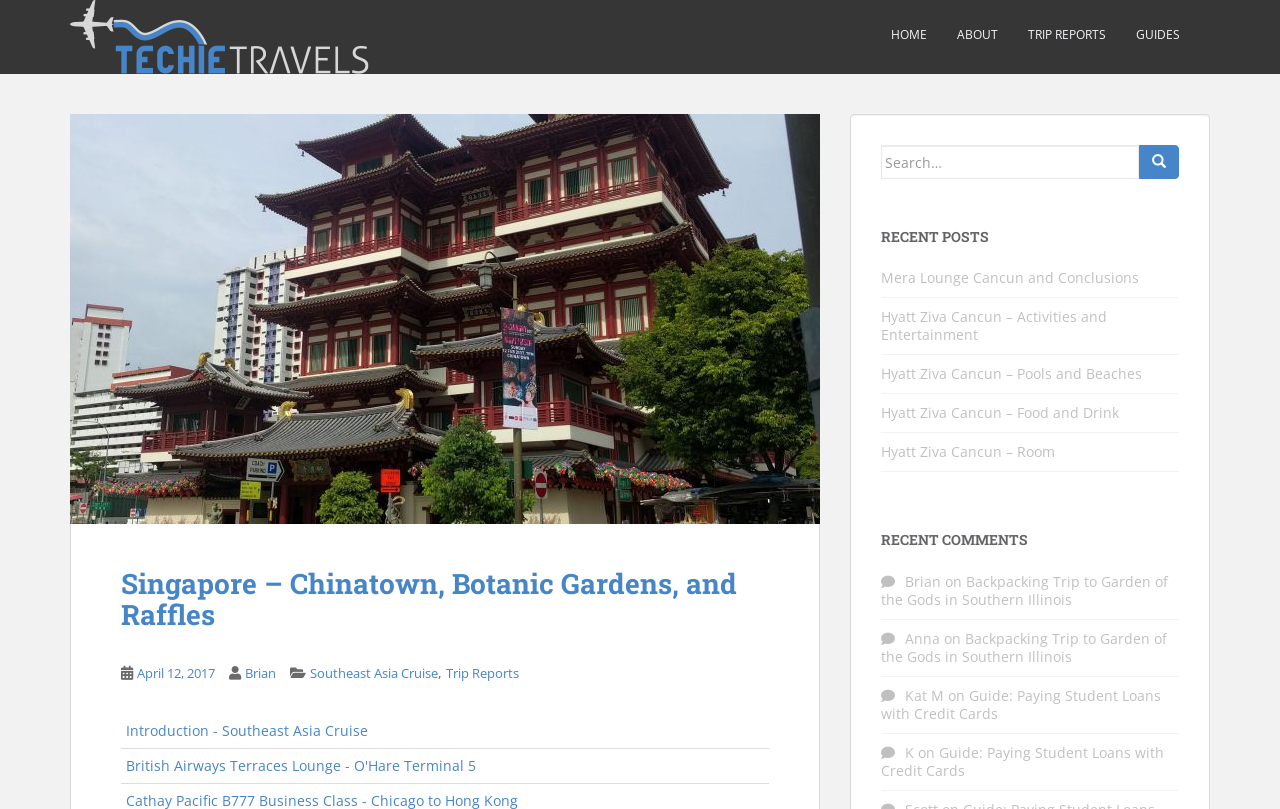What is the name of the website?
Kindly answer the question with as much detail as you can.

I determined the answer by looking at the top-left corner of the webpage, where the logo and website name 'TechieTravels' are located.